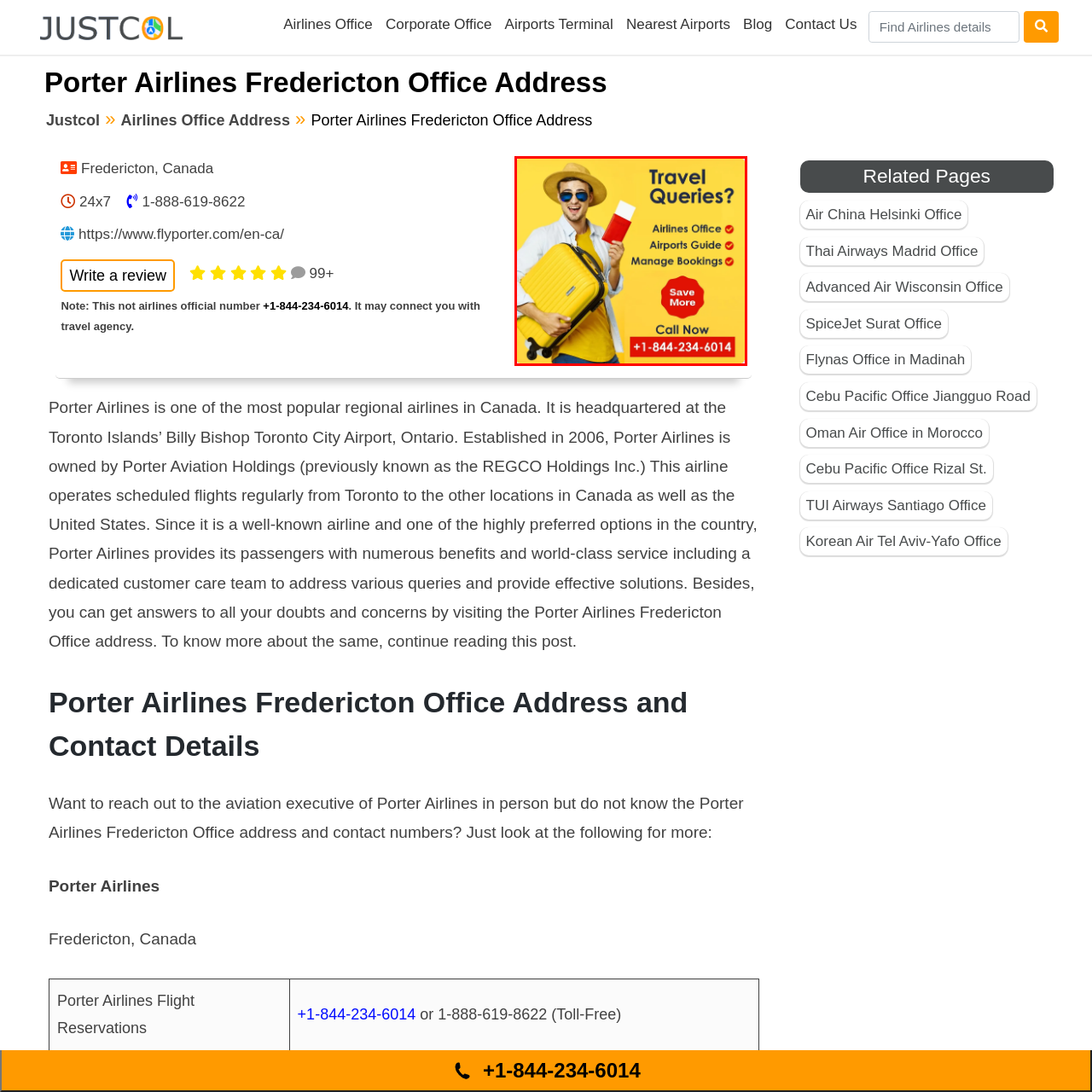What services are offered?
Please examine the image within the red bounding box and provide a comprehensive answer based on the visual details you observe.

The image displays checkmarks next to the text 'Travel Queries?' which lists the services provided, including 'Airlines Office', 'Airports Guide', and 'Manage Bookings'.